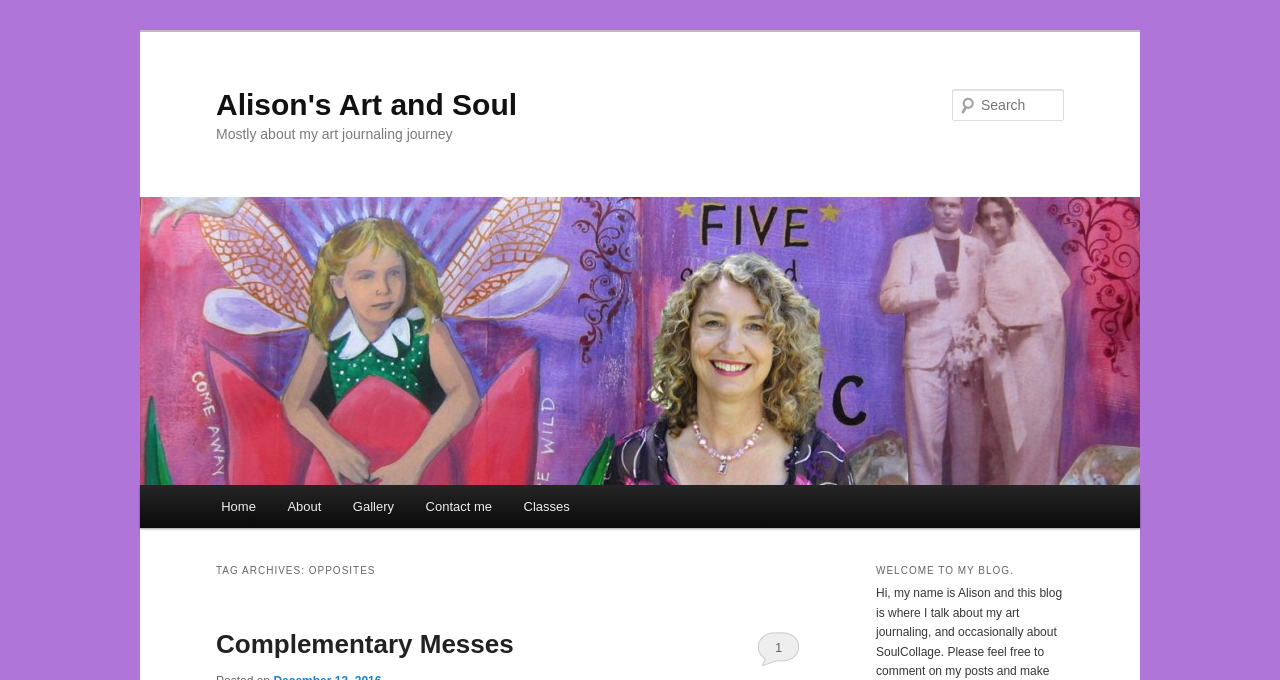Determine the bounding box coordinates of the clickable area required to perform the following instruction: "view Complementary Messes". The coordinates should be represented as four float numbers between 0 and 1: [left, top, right, bottom].

[0.169, 0.926, 0.401, 0.97]